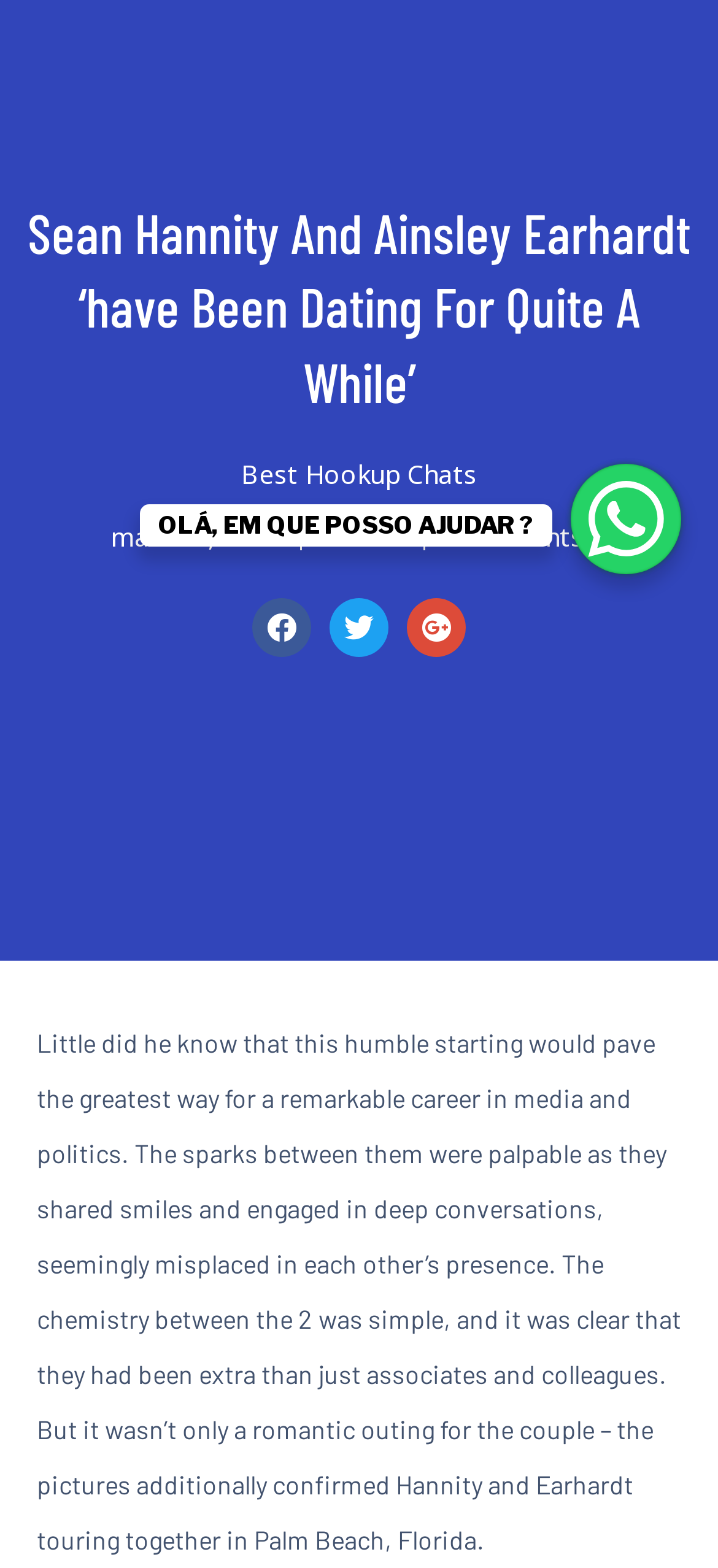Calculate the bounding box coordinates for the UI element based on the following description: "i7nove". Ensure the coordinates are four float numbers between 0 and 1, i.e., [left, top, right, bottom].

[0.428, 0.335, 0.592, 0.351]